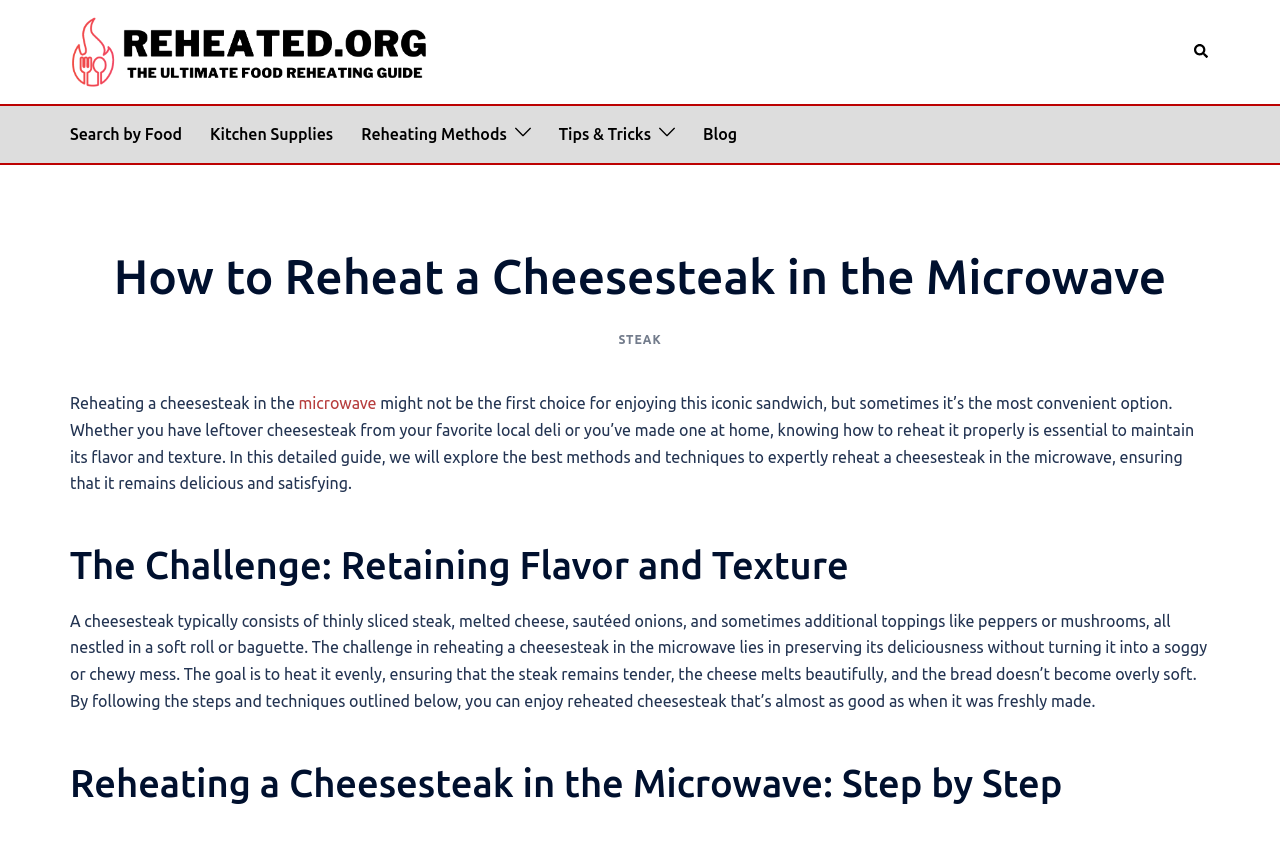Provide a single word or phrase answer to the question: 
What is the website's name?

Reheated.org